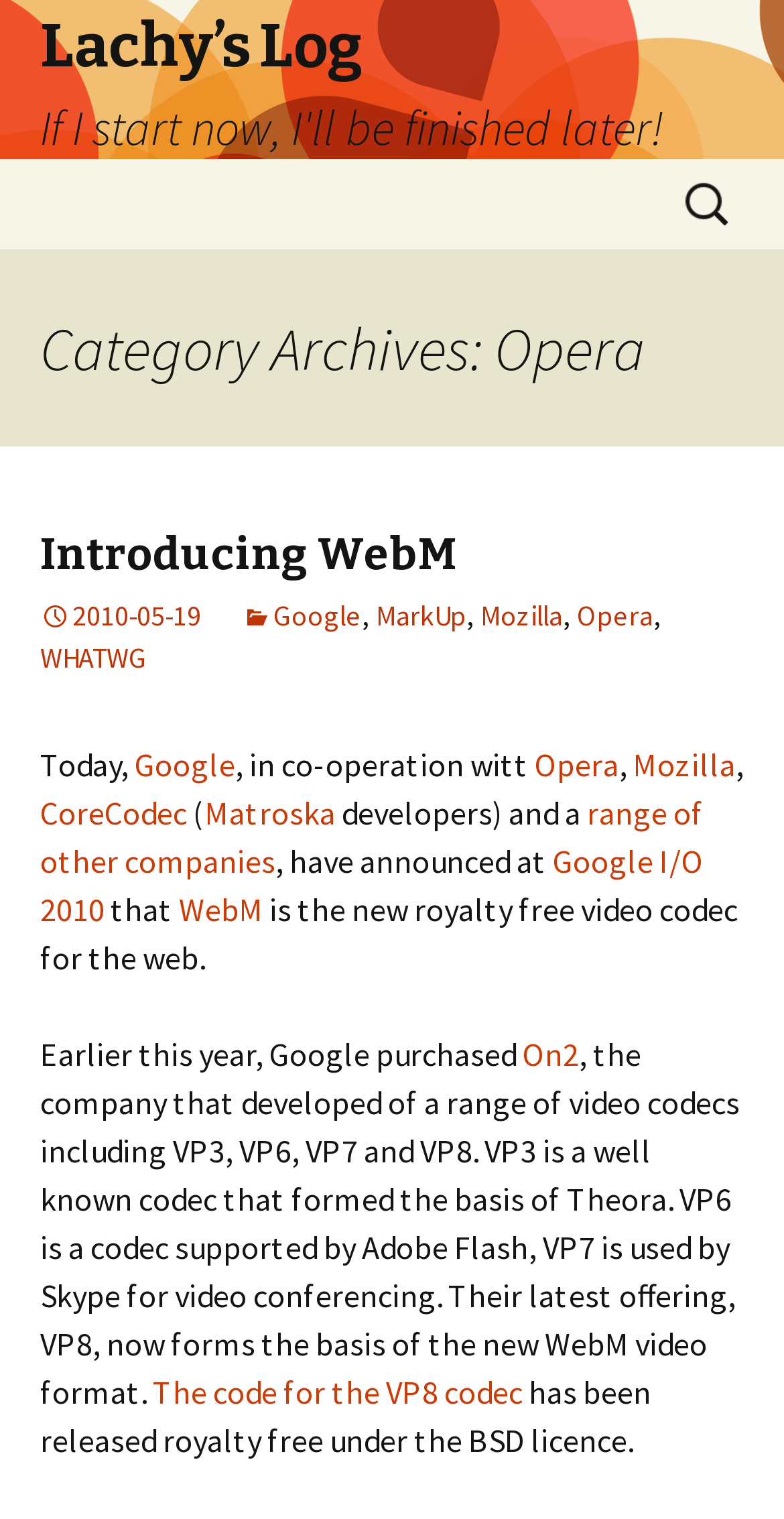What company did Google purchase earlier this year?
Please use the visual content to give a single word or phrase answer.

On2